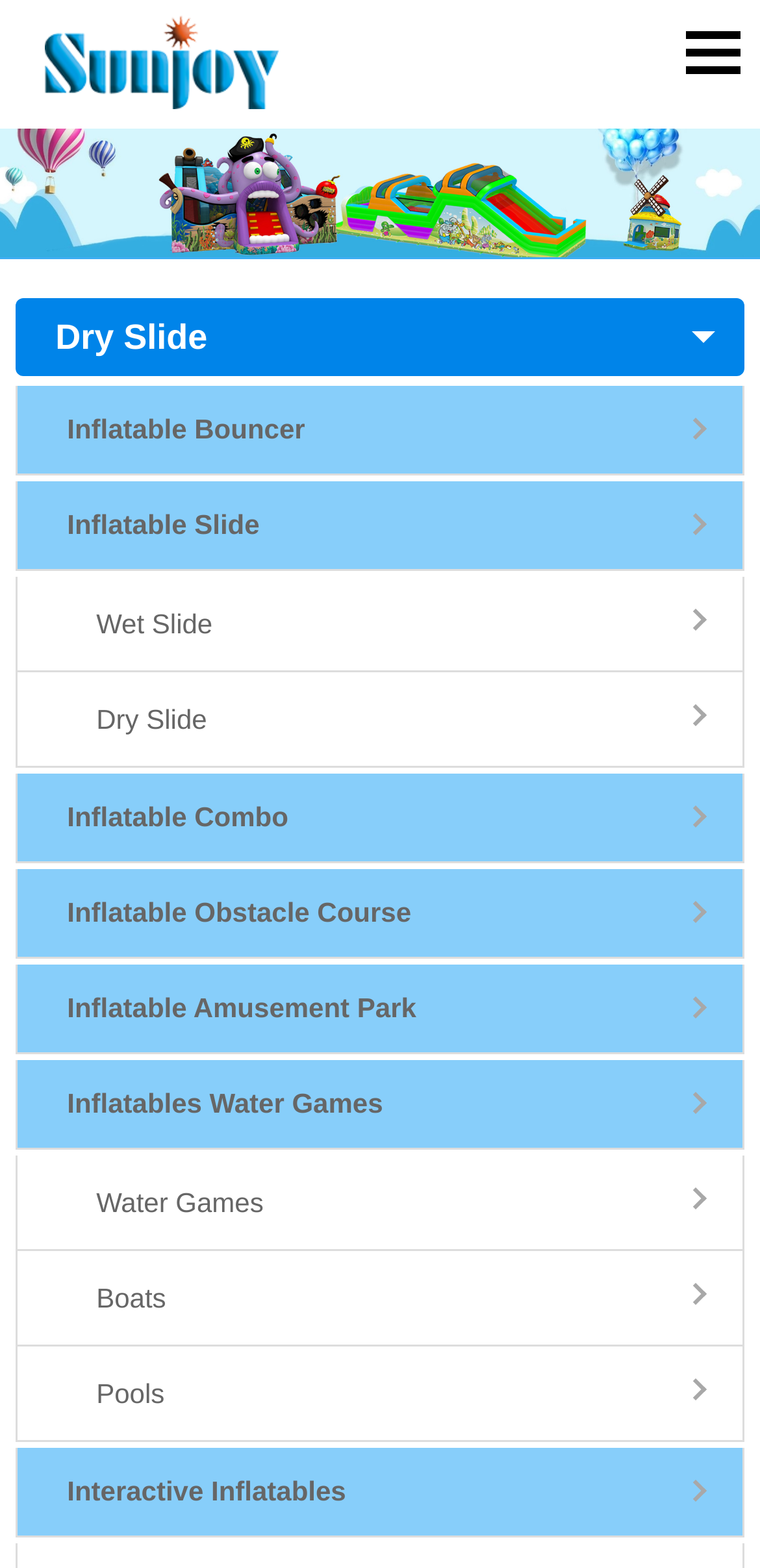Answer the question briefly using a single word or phrase: 
What is the theme of the inflatable slide featured on this webpage?

Pirate ship